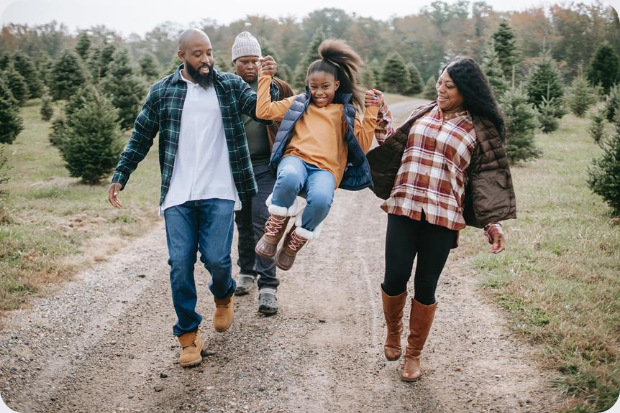Describe all the elements in the image with great detail.

The image captures a joyful family outing, where two fathers and two mothers are playfully engaging with a young girl who swings between them, exuding happiness and excitement. The dads, dressed casually in plaid shirts and spacious jeans, share a hearty moment with the girl, who is clad in a bright yellow top and denim. The scene is set in a picturesque outdoor setting, lined with evergreen trees, suggesting a day spent enjoying nature. The warm autumn colors in the background enhance the sense of family togetherness and community spirit, symbolizing the barriers some fathers face in parental groups, as portrayed in the accompanying article titled "Why Do Dads Struggle to Join Parent Groups?" on Modern Dads. This heartwarming depiction showcases the importance of family connections and the shared experiences that unite parents, especially in environments traditionally seen as welcoming to mothers.